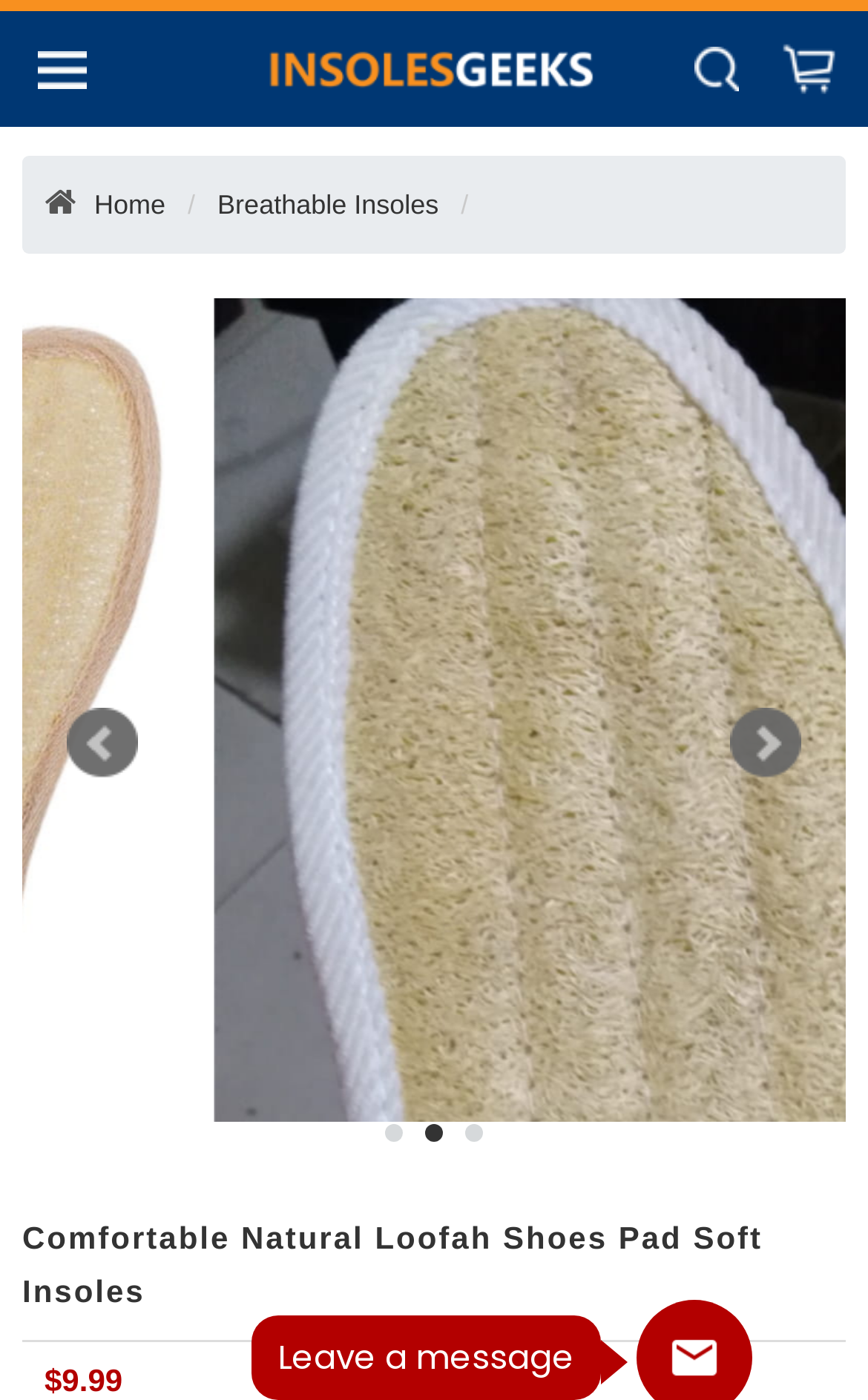What is the current selected tab?
Please provide a single word or phrase based on the screenshot.

2 of 3